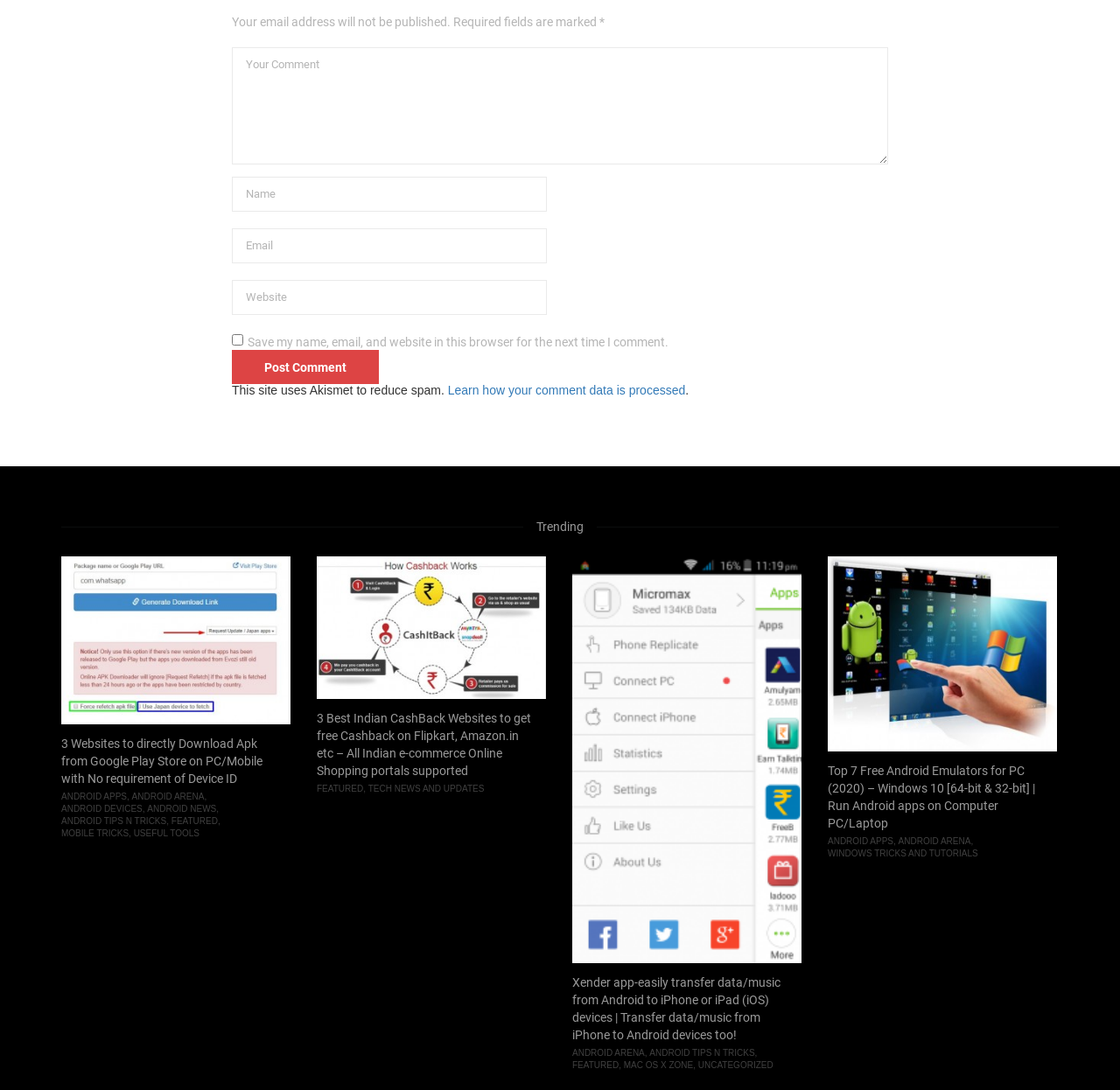Pinpoint the bounding box coordinates of the area that must be clicked to complete this instruction: "Learn how your comment data is processed".

[0.4, 0.391, 0.612, 0.404]